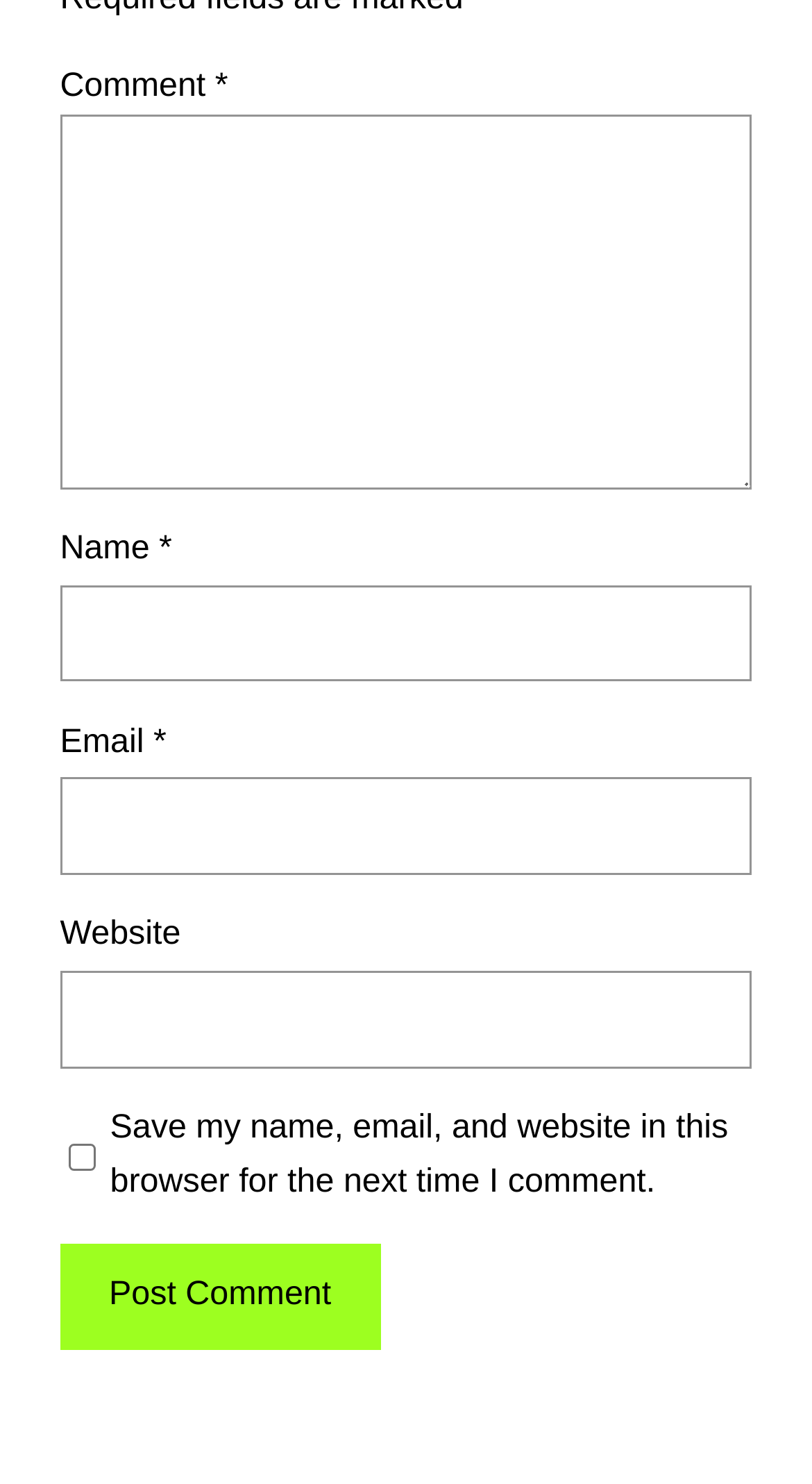What is the purpose of the checkbox?
Refer to the image and give a detailed answer to the query.

The checkbox is located below the 'Website' textbox and is labeled 'Save my name, email, and website in this browser for the next time I comment.' Its purpose is to allow users to save their comment information for future use.